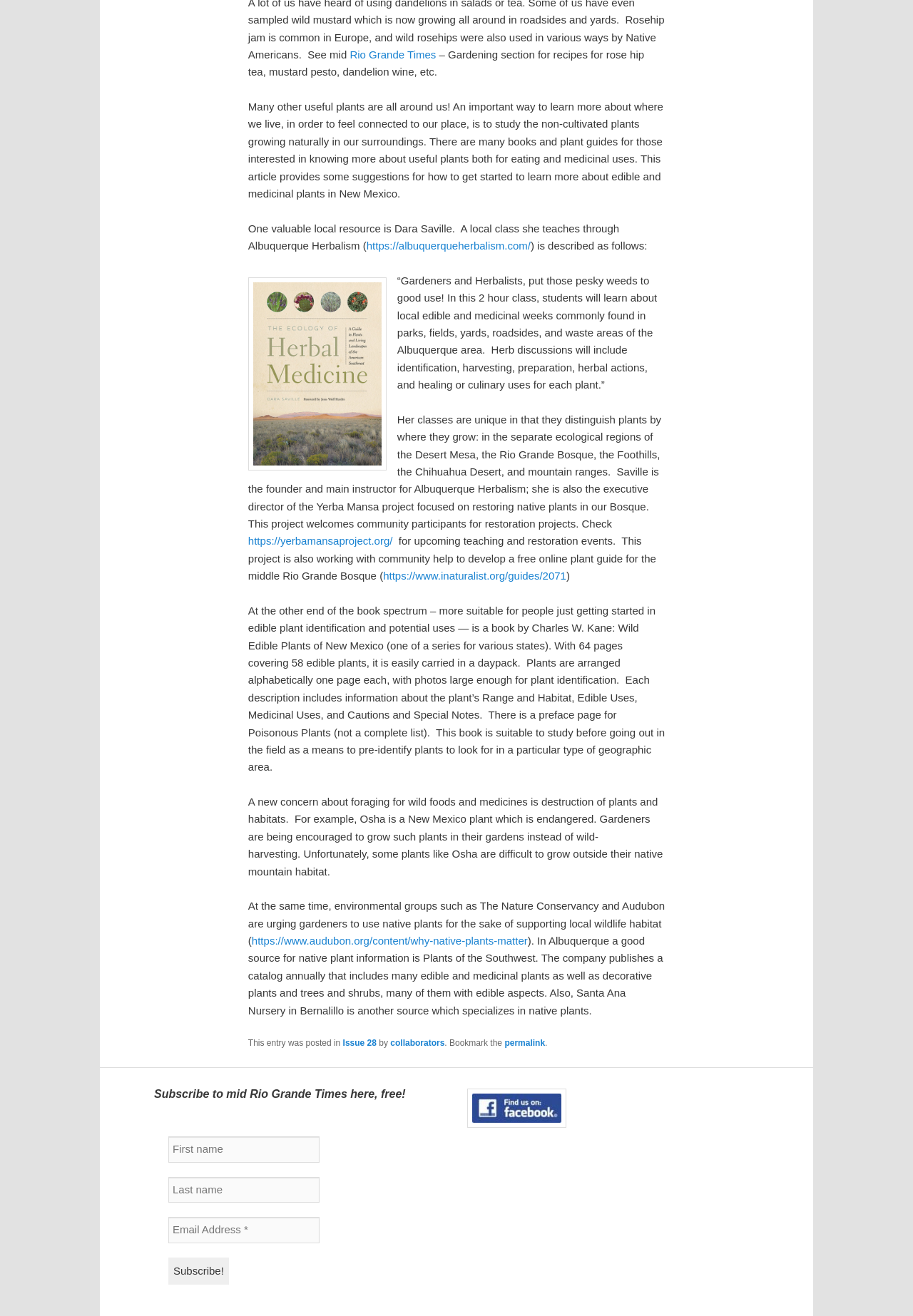Please find the bounding box coordinates for the clickable element needed to perform this instruction: "Click the link to Albuquerque Herbalism".

[0.401, 0.182, 0.581, 0.191]